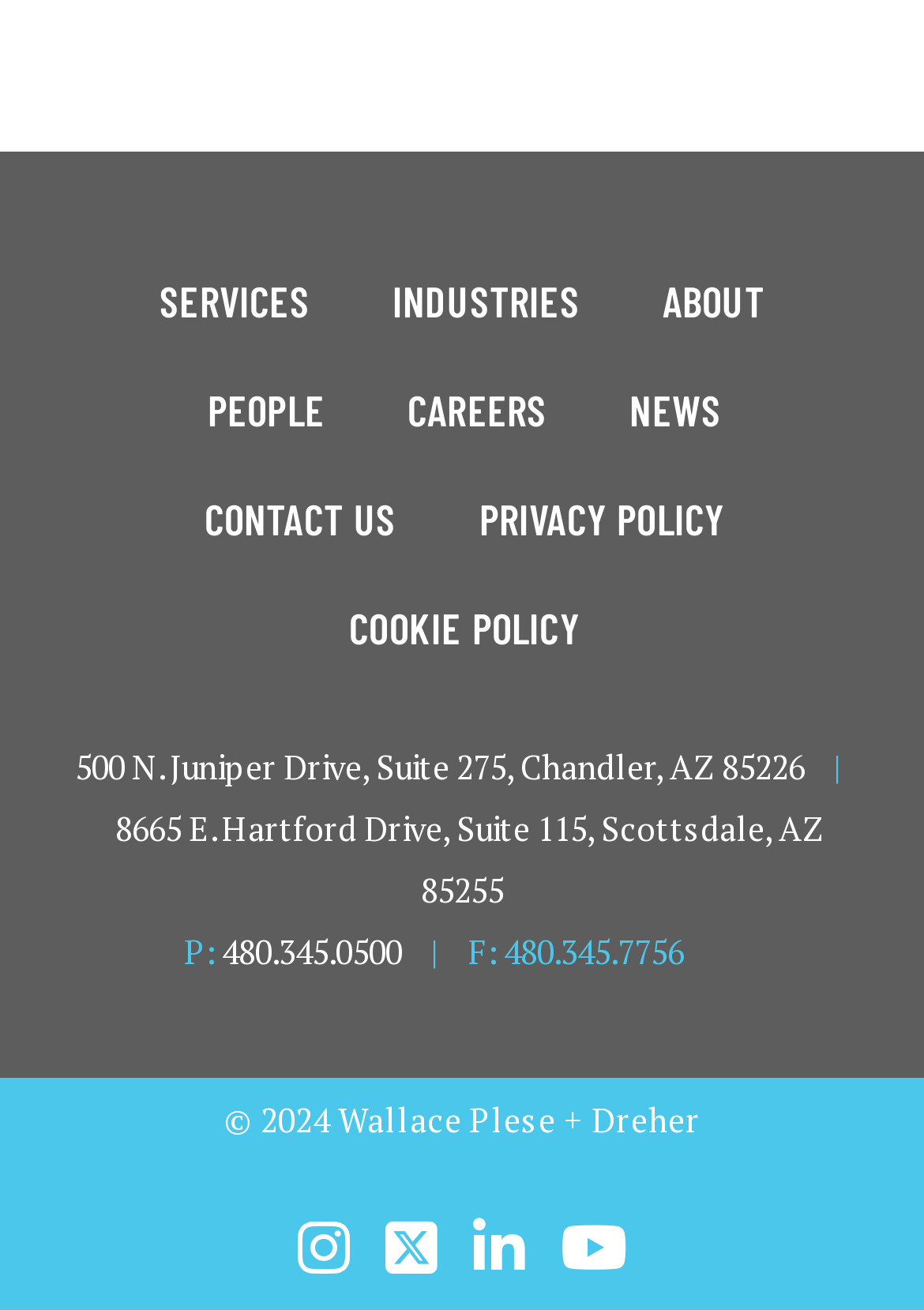Answer the following query concisely with a single word or phrase:
What is the copyright year of the website?

2024